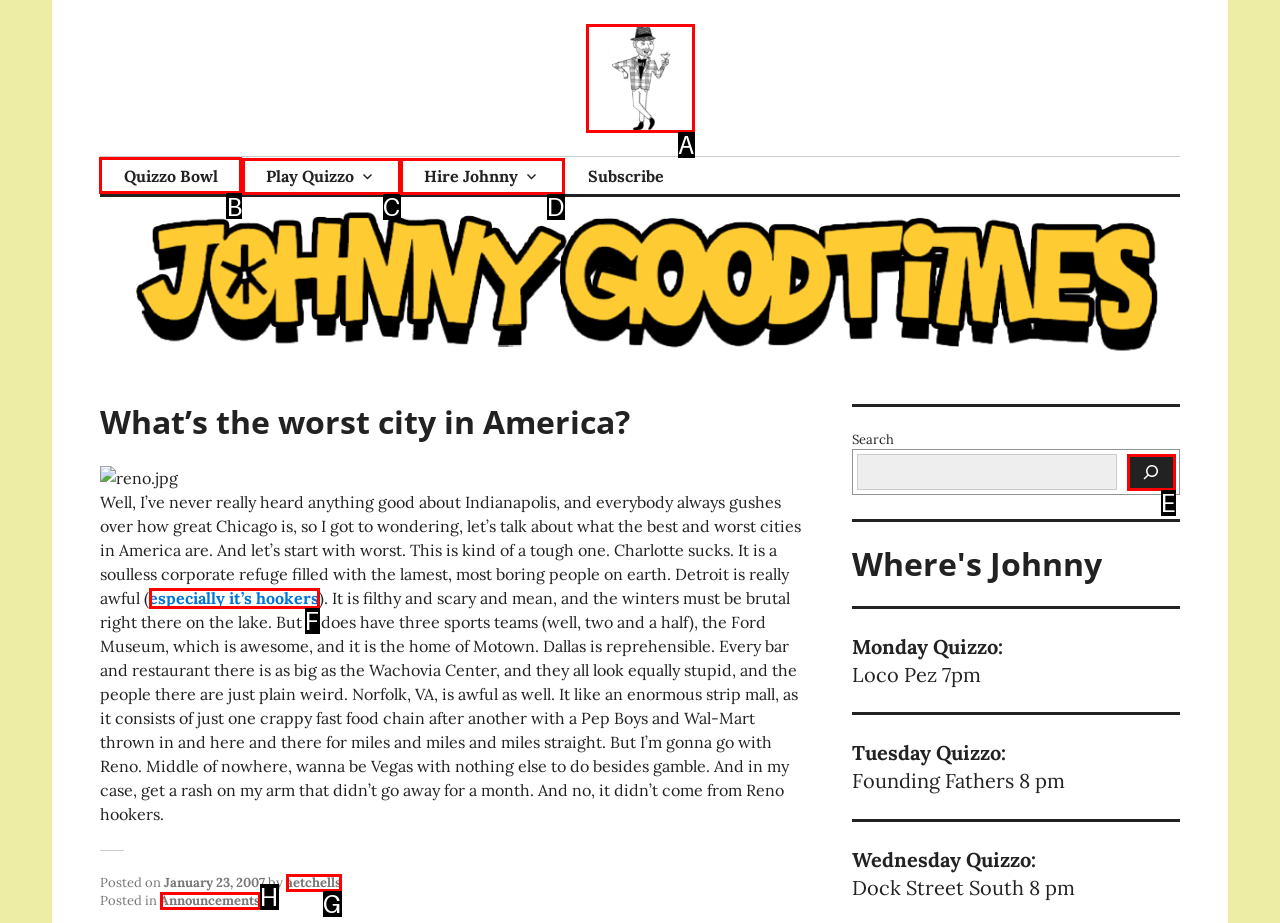Show which HTML element I need to click to perform this task: Click on the 'Quizzo Bowl' link Answer with the letter of the correct choice.

B